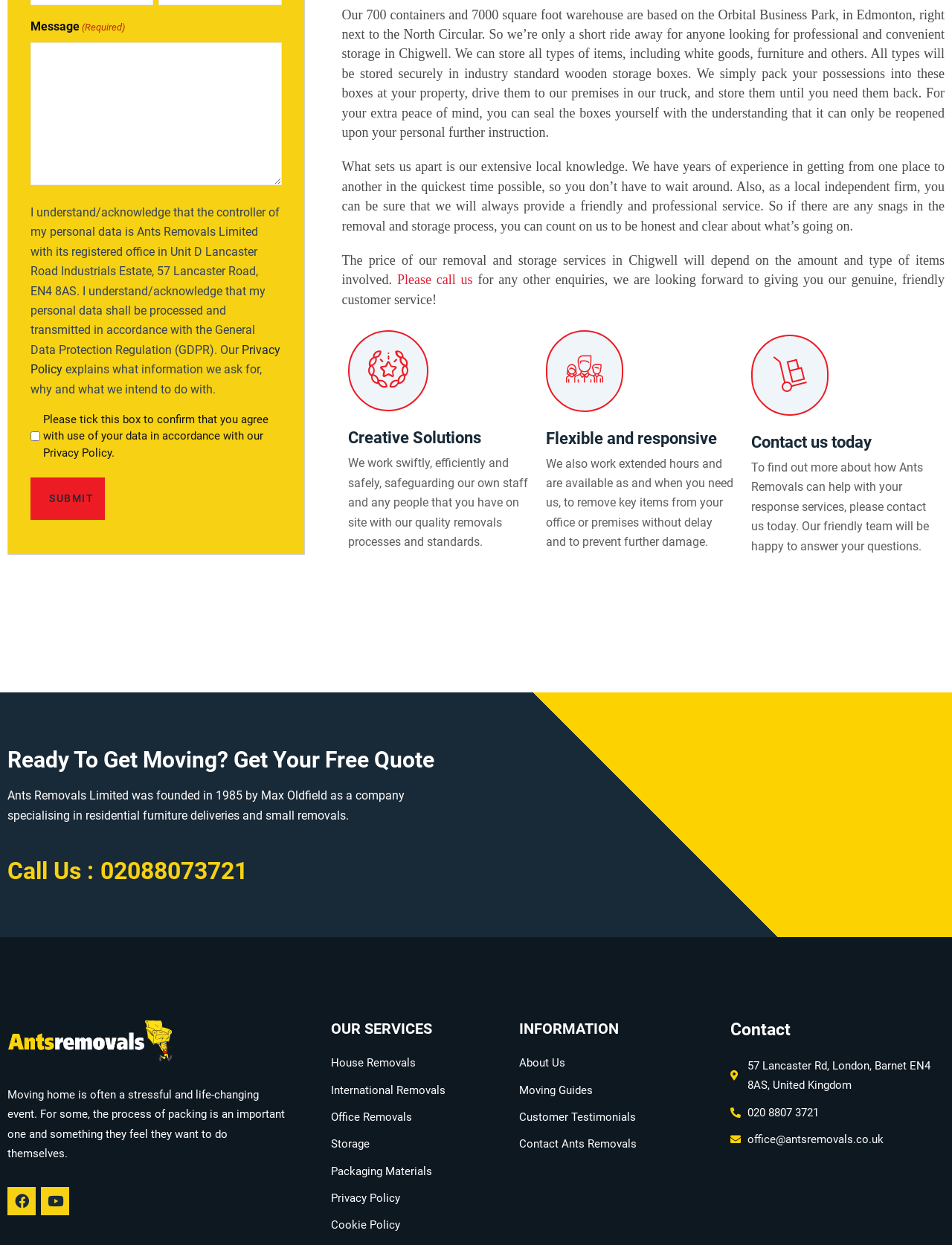What is the address of the company?
Based on the screenshot, respond with a single word or phrase.

57 Lancaster Rd, London, Barnet EN4 8AS, United Kingdom